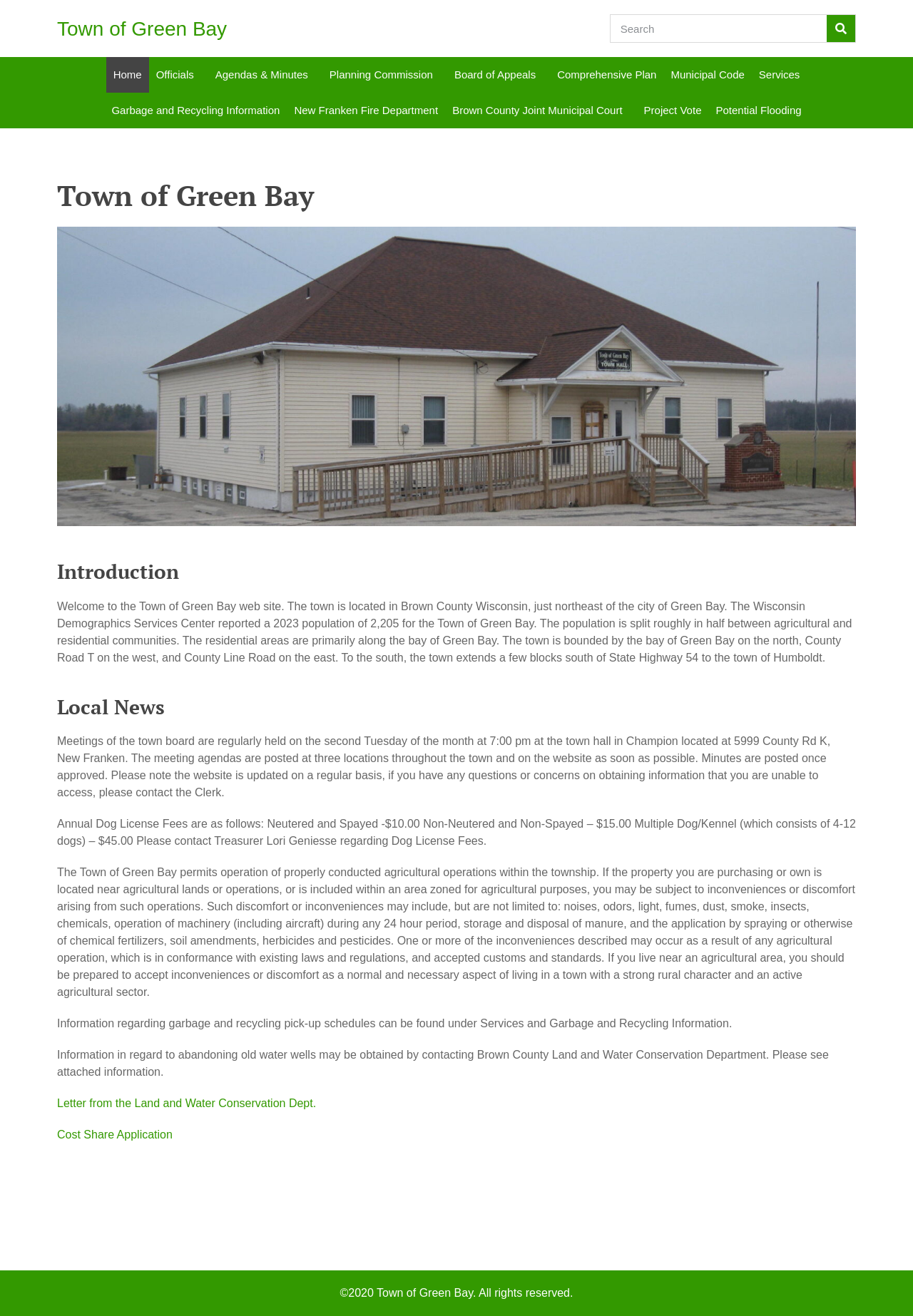Based on the element description: "Services", identify the bounding box coordinates for this UI element. The coordinates must be four float numbers between 0 and 1, listed as [left, top, right, bottom].

[0.823, 0.043, 0.884, 0.07]